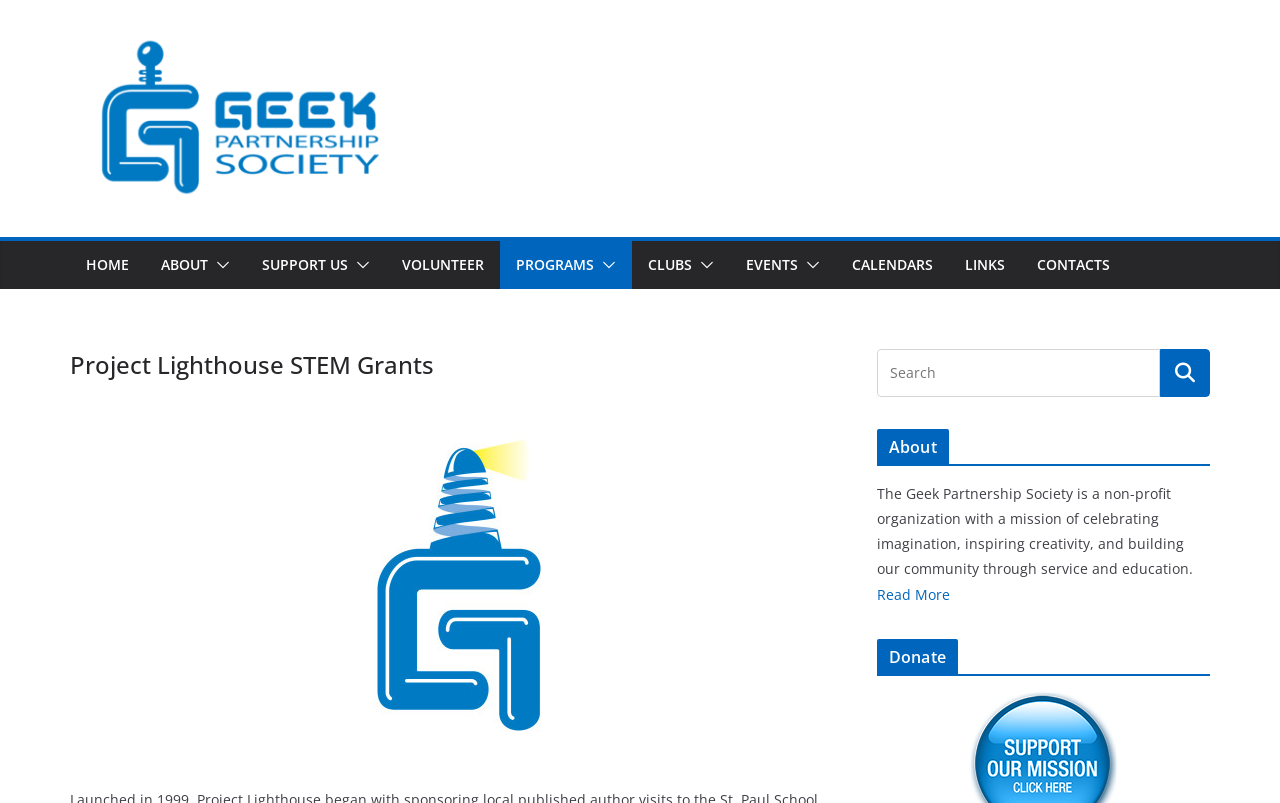Please identify the bounding box coordinates of the area I need to click to accomplish the following instruction: "Read more about the organization".

[0.685, 0.728, 0.742, 0.752]